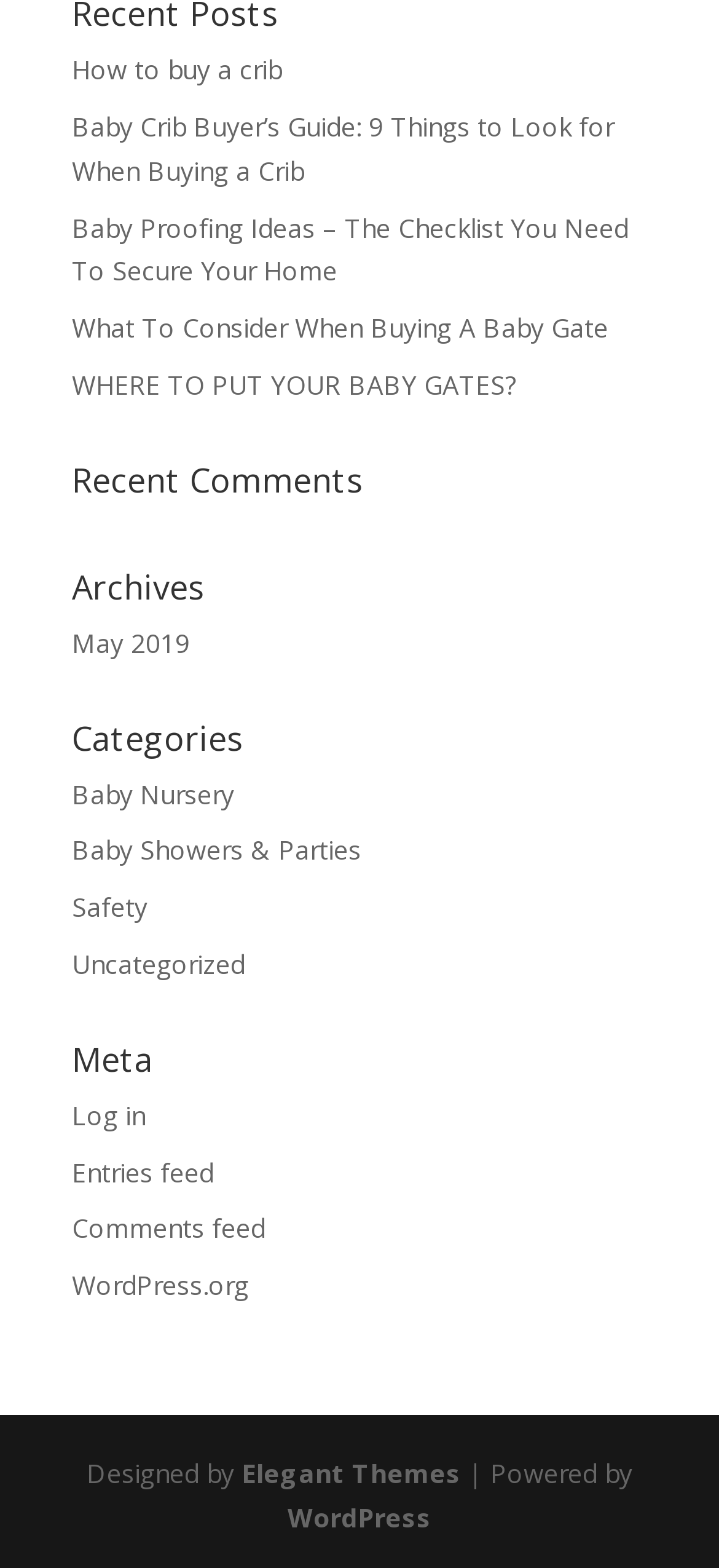Give a one-word or short phrase answer to this question: 
What is the topic of the first link?

How to buy a crib